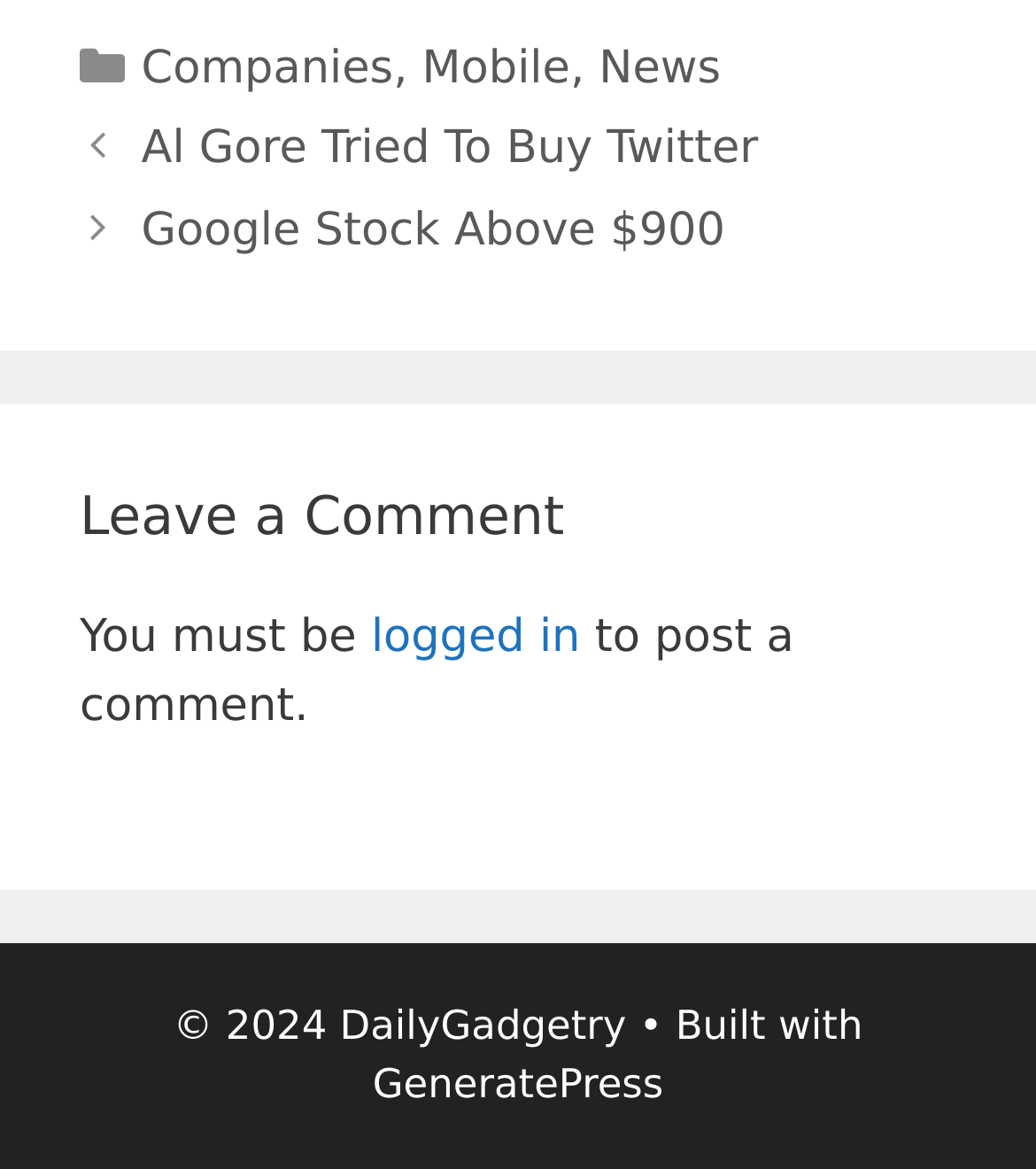What is required to post a comment?
Look at the webpage screenshot and answer the question with a detailed explanation.

I found a section with the text 'You must be' followed by a link 'logged in' and then the text 'to post a comment.'. This suggests that users need to be logged in to post a comment on the webpage.